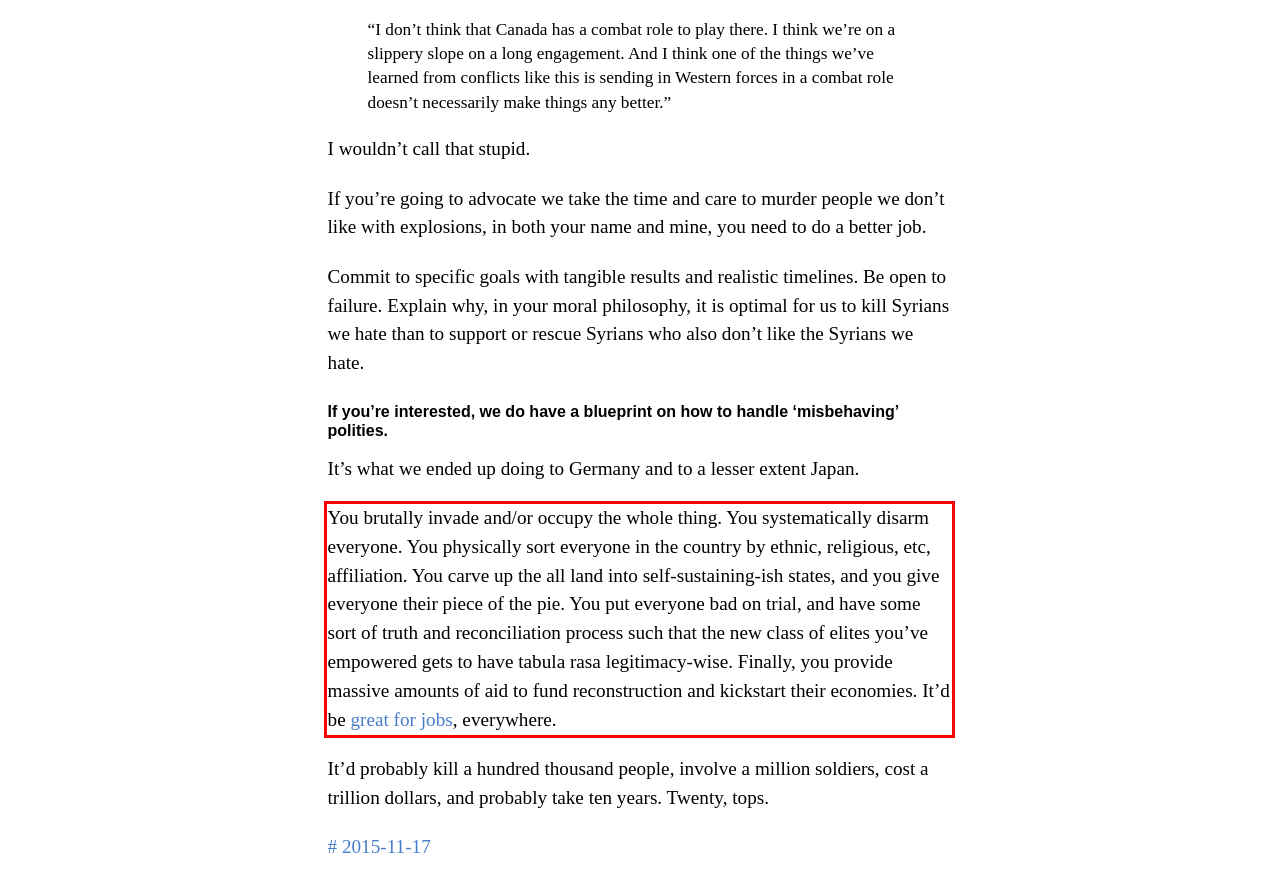Analyze the screenshot of a webpage where a red rectangle is bounding a UI element. Extract and generate the text content within this red bounding box.

You brutally invade and/or occupy the whole thing. You systematically disarm everyone. You physically sort everyone in the country by ethnic, religious, etc, affiliation. You carve up the all land into self-sustaining-ish states, and you give everyone their piece of the pie. You put everyone bad on trial, and have some sort of truth and reconciliation process such that the new class of elites you’ve empowered gets to have tabula rasa legitimacy-wise. Finally, you provide massive amounts of aid to fund reconstruction and kickstart their economies. It’d be great for jobs, everywhere.